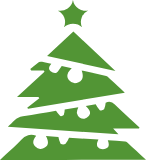Use a single word or phrase to answer the question:
What is on top of the Christmas tree?

A star